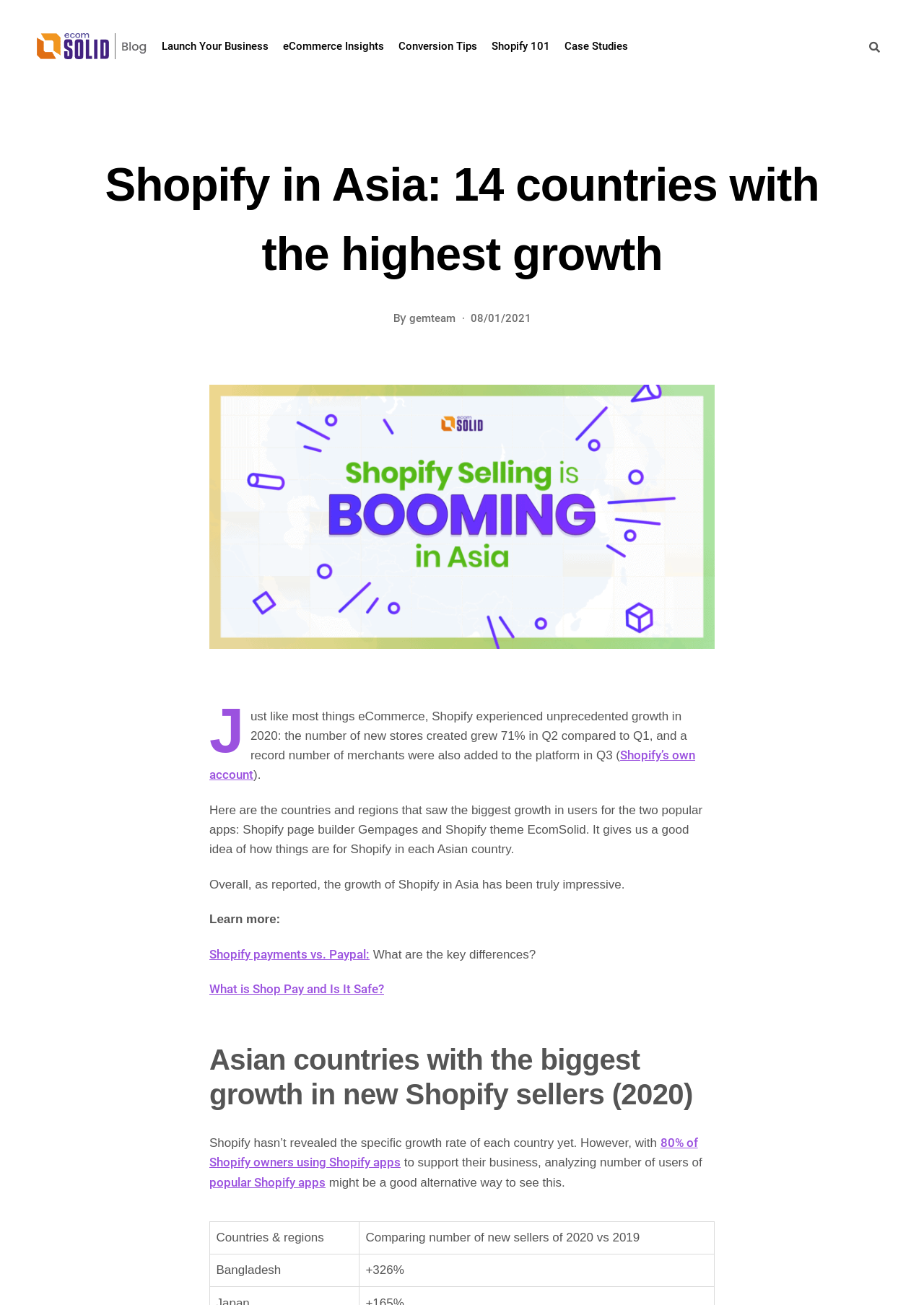Provide a one-word or short-phrase response to the question:
What is the name of the Shopify theme mentioned in the article?

EcomSolid